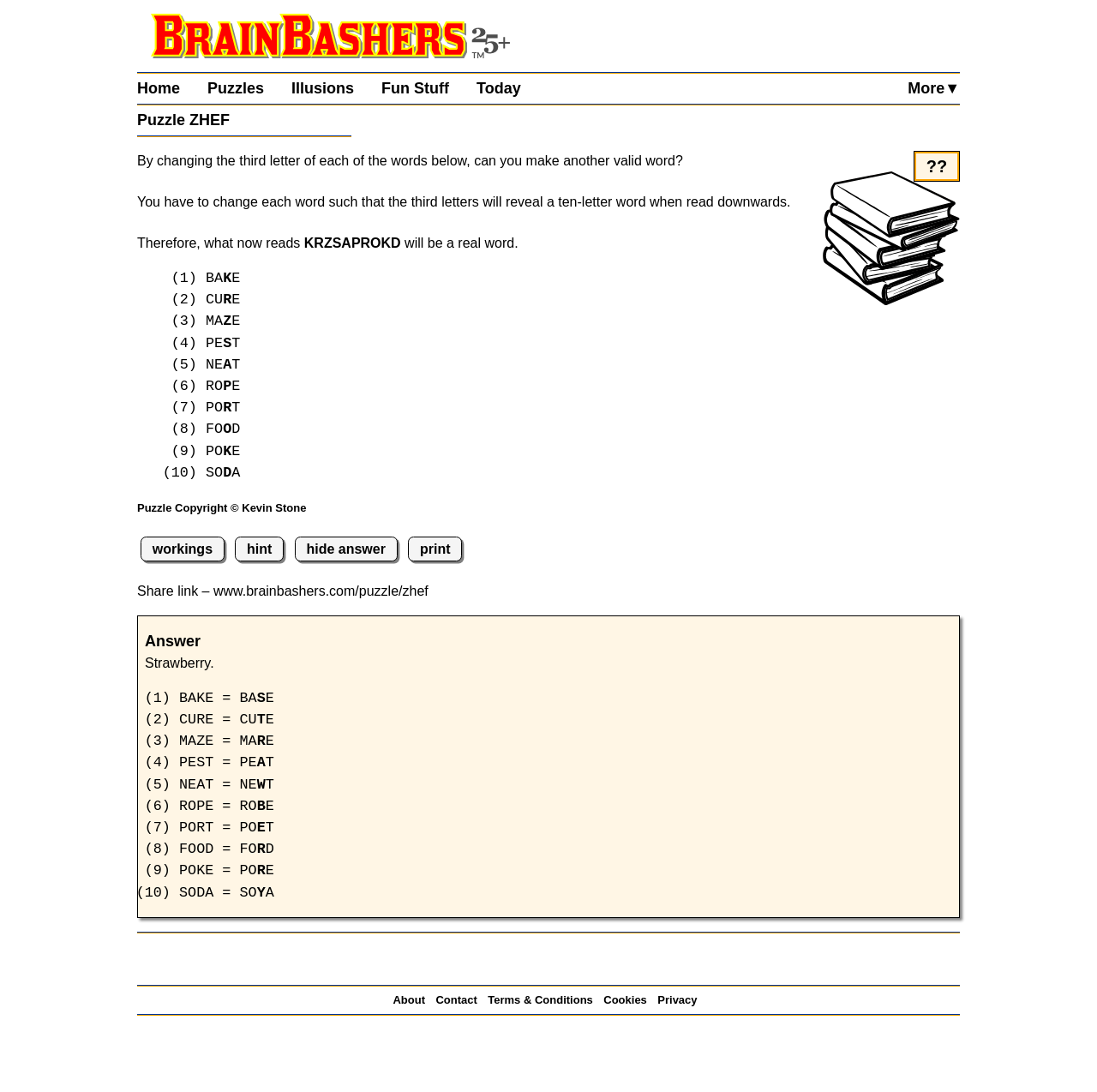What is the purpose of the links at the top?
Can you provide an in-depth and detailed response to the question?

The links at the top of the webpage, including 'Home', 'Puzzles', 'Illusions', 'Fun Stuff', 'Today', and 'More▼', are likely used for navigation to different sections of the website.